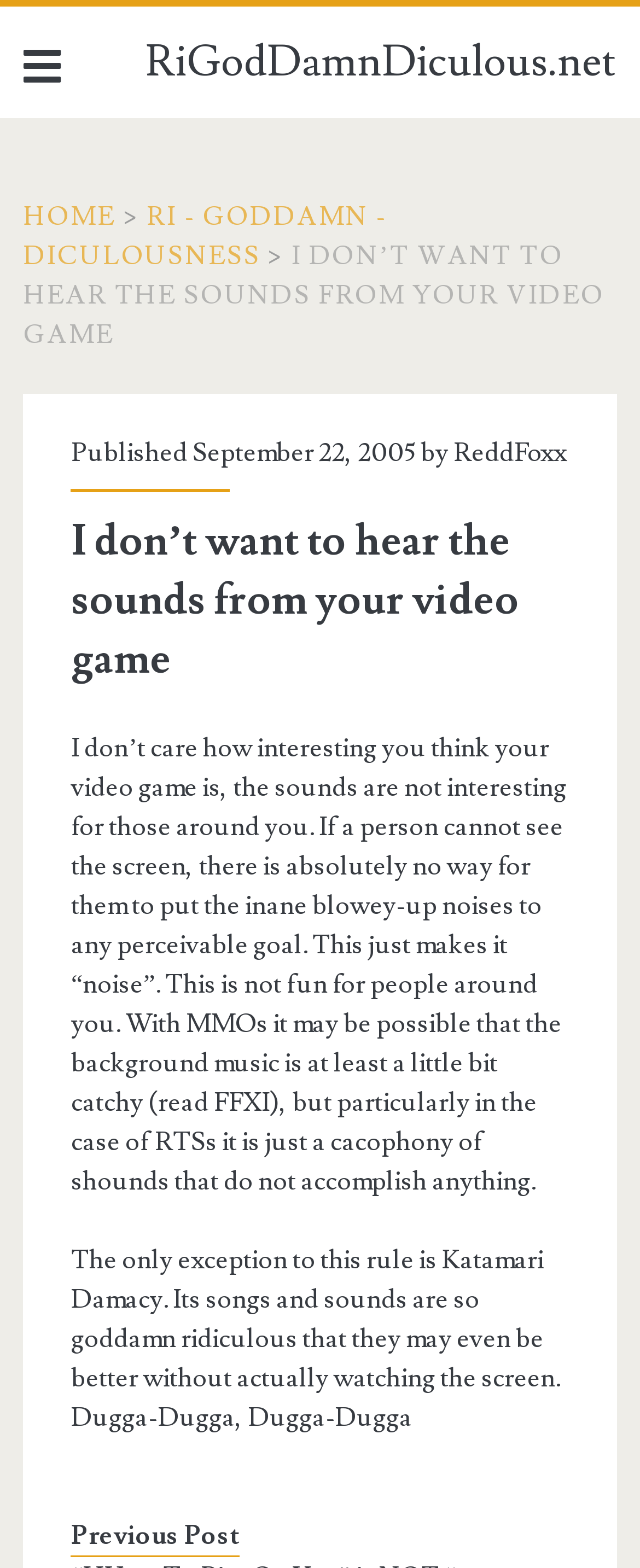Given the element description, predict the bounding box coordinates in the format (top-left x, top-left y, bottom-right x, bottom-right y), using floating point numbers between 0 and 1: parent_node: RiGodDamnDiculous.net

[0.037, 0.025, 0.096, 0.062]